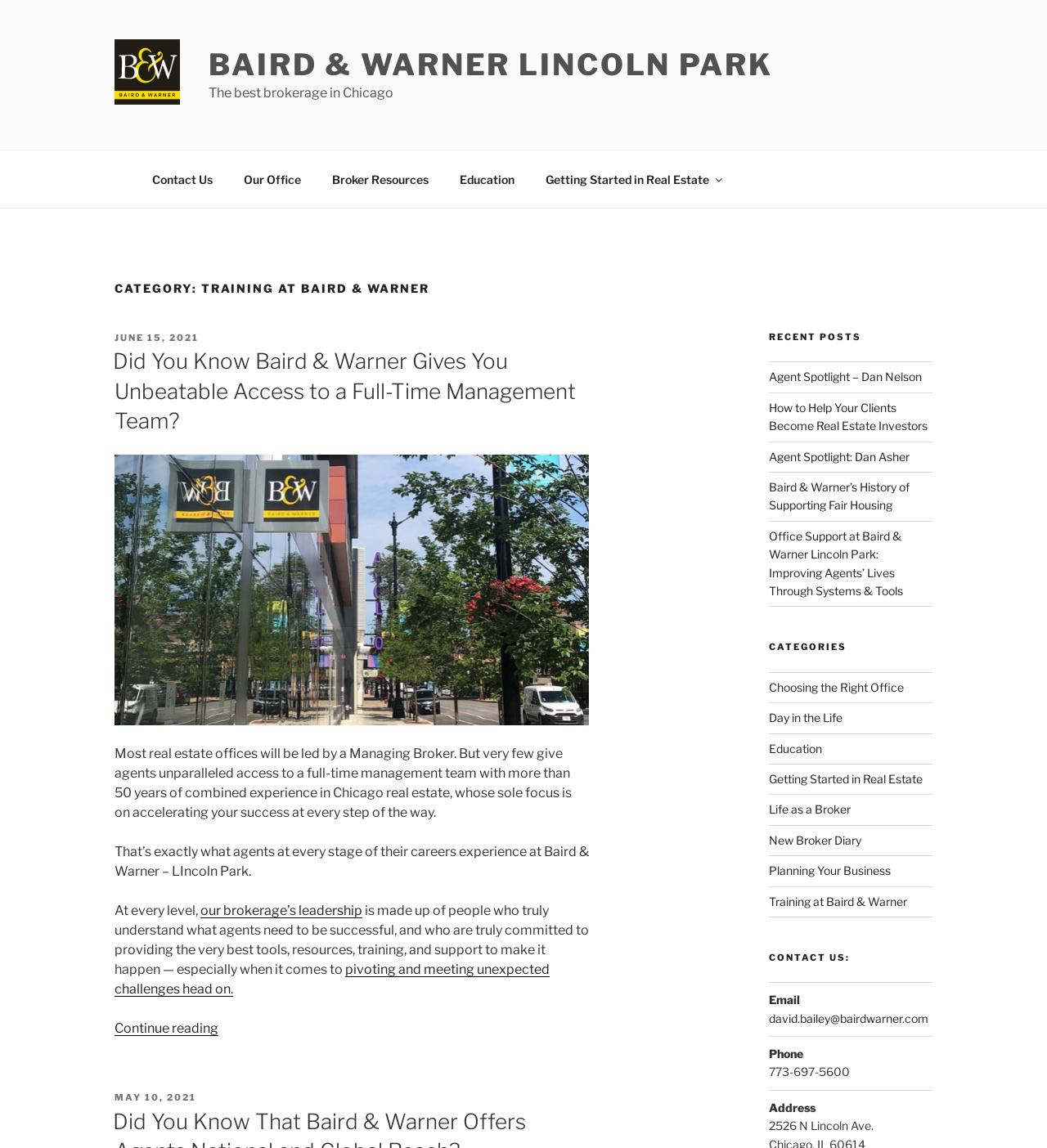Please identify the primary heading on the webpage and return its text.

CATEGORY: TRAINING AT BAIRD & WARNER